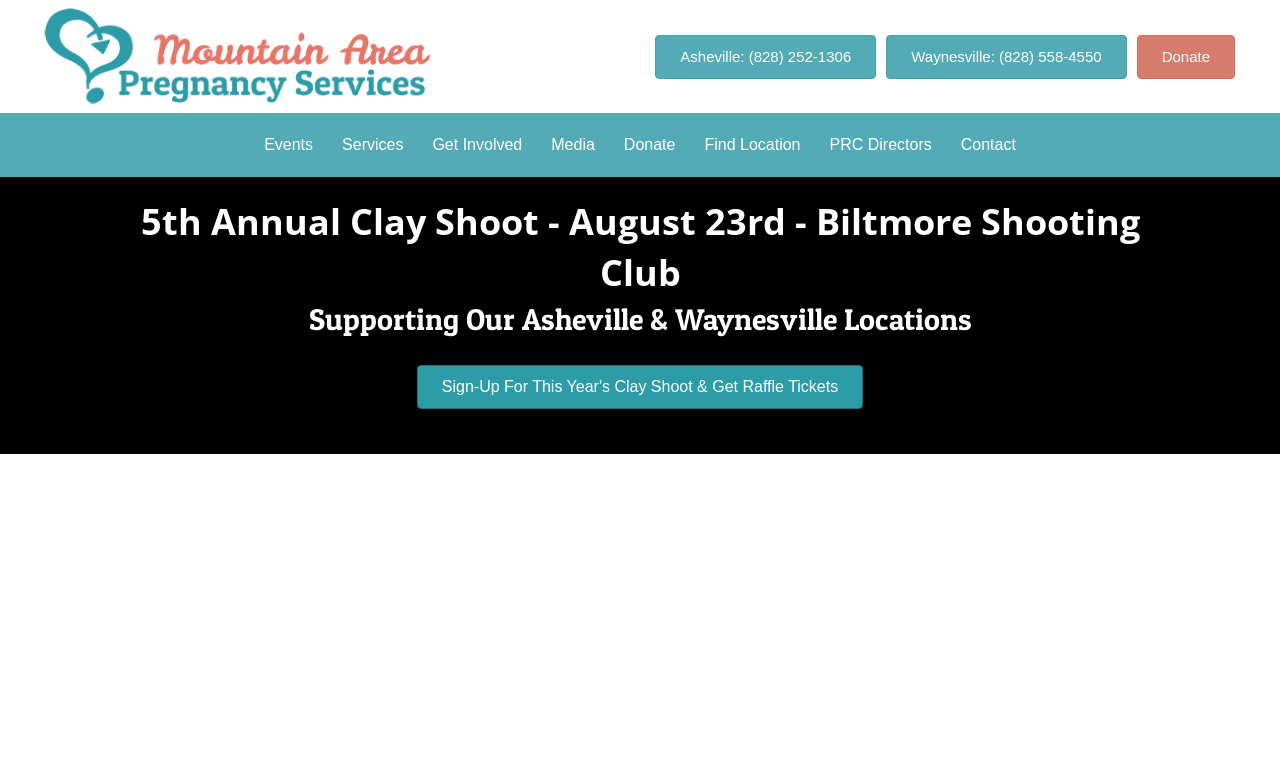What is the event date mentioned on the webpage?
Using the image, provide a concise answer in one word or a short phrase.

August 23rd